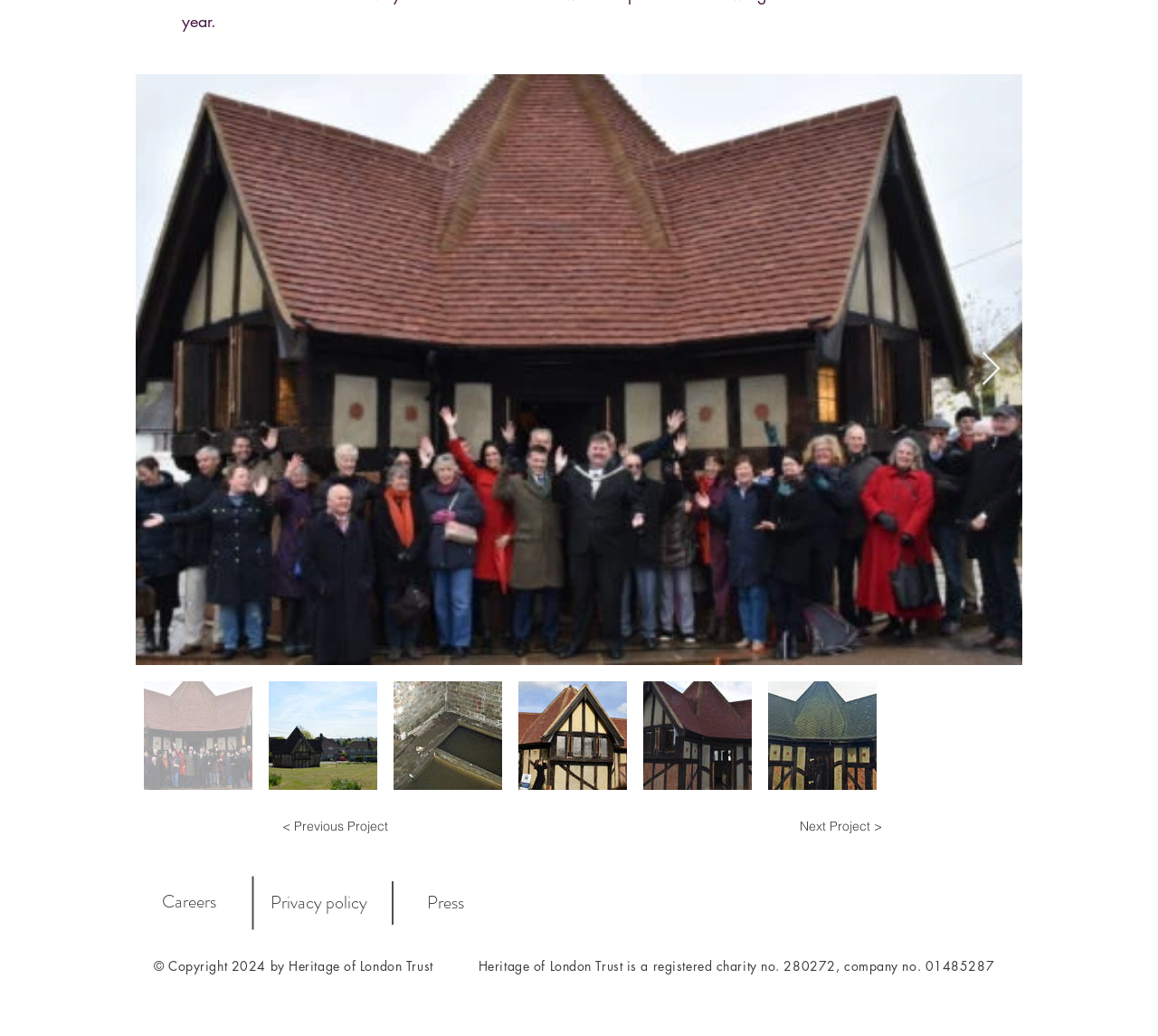Determine the bounding box coordinates for the region that must be clicked to execute the following instruction: "Click the Next Project button".

[0.686, 0.78, 0.766, 0.815]